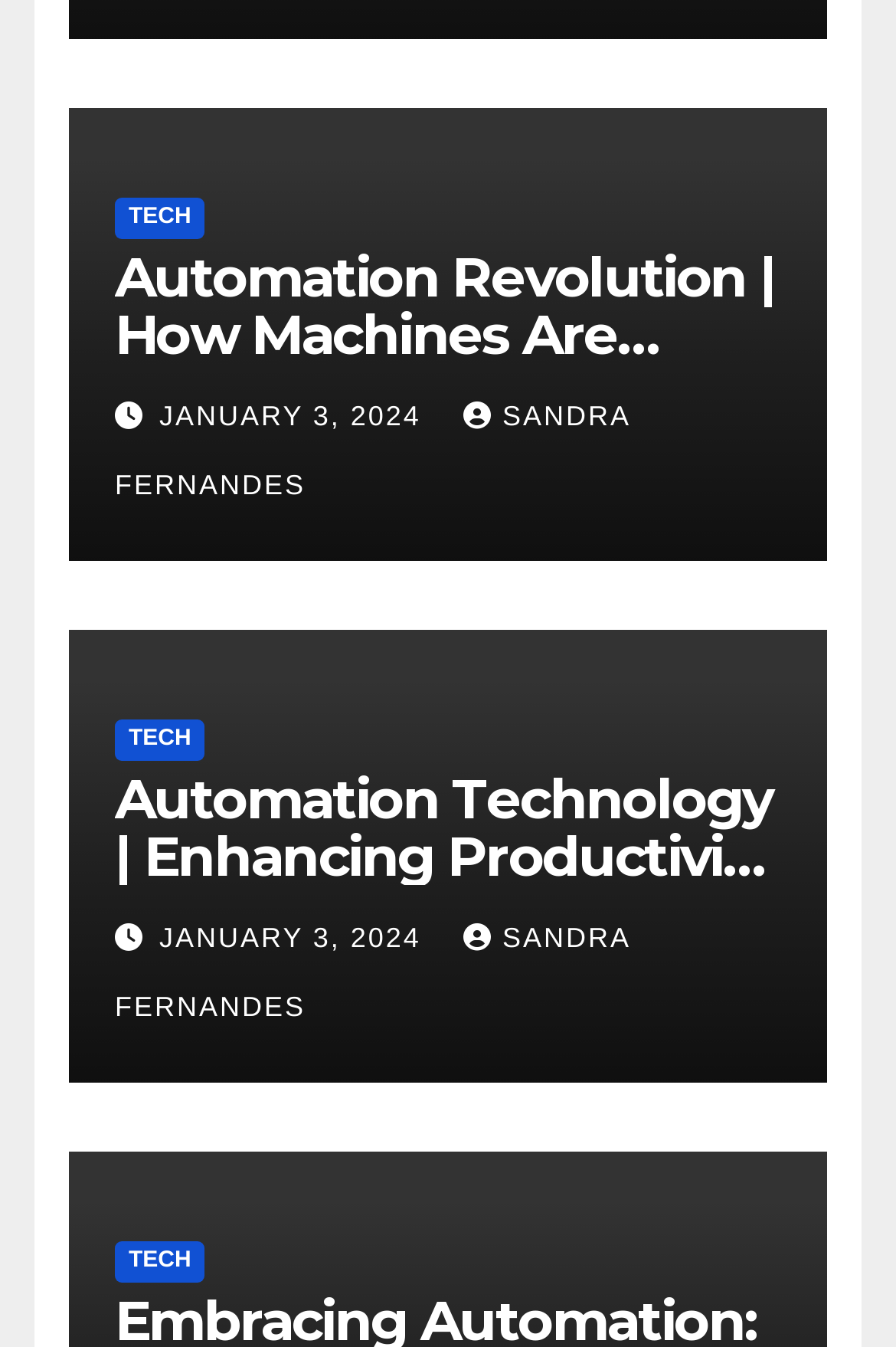Given the element description "aria-label="Share this" title="Share this"" in the screenshot, predict the bounding box coordinates of that UI element.

None